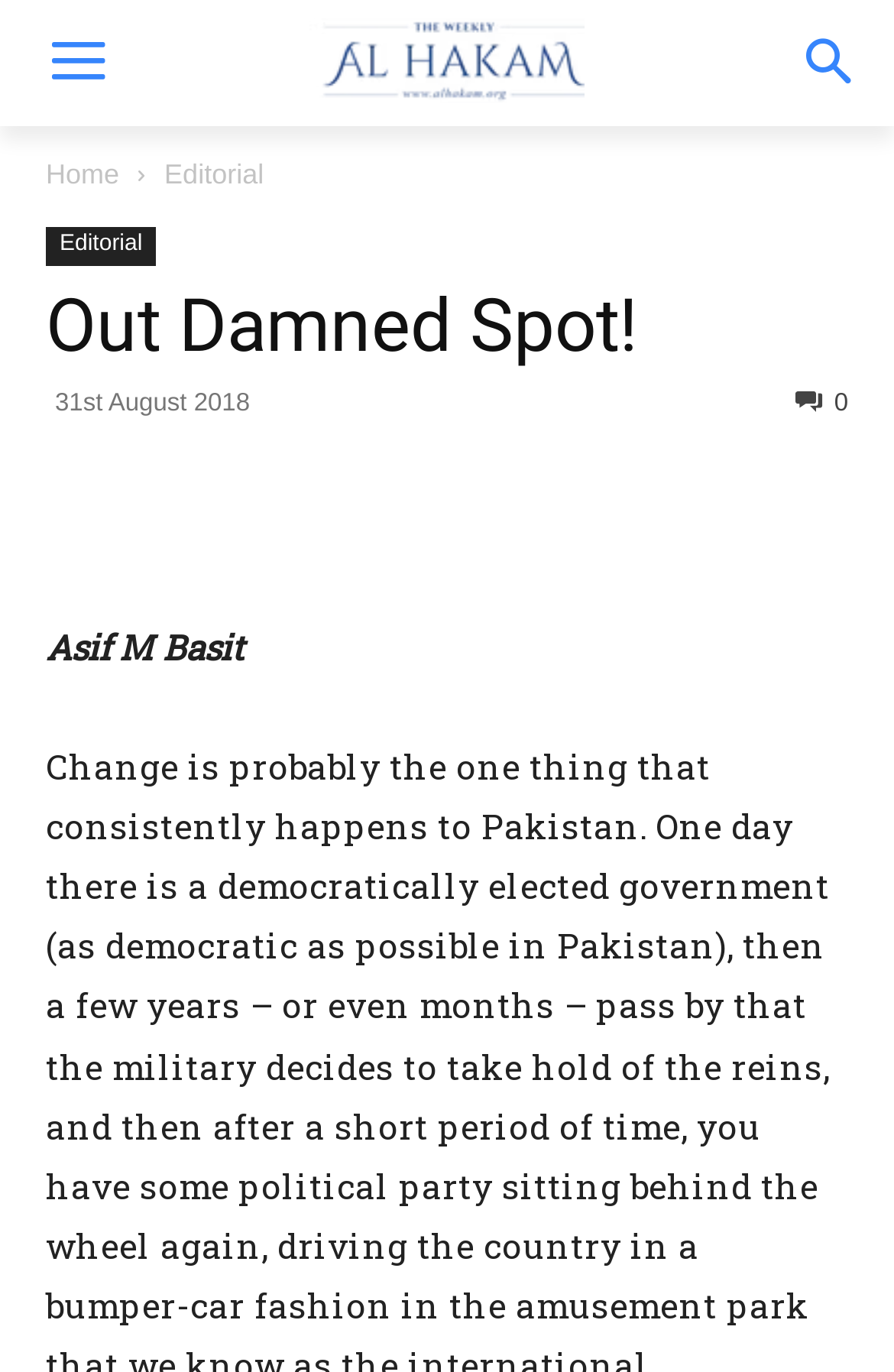Identify the bounding box coordinates for the element that needs to be clicked to fulfill this instruction: "Go to Home page". Provide the coordinates in the format of four float numbers between 0 and 1: [left, top, right, bottom].

[0.051, 0.115, 0.133, 0.139]